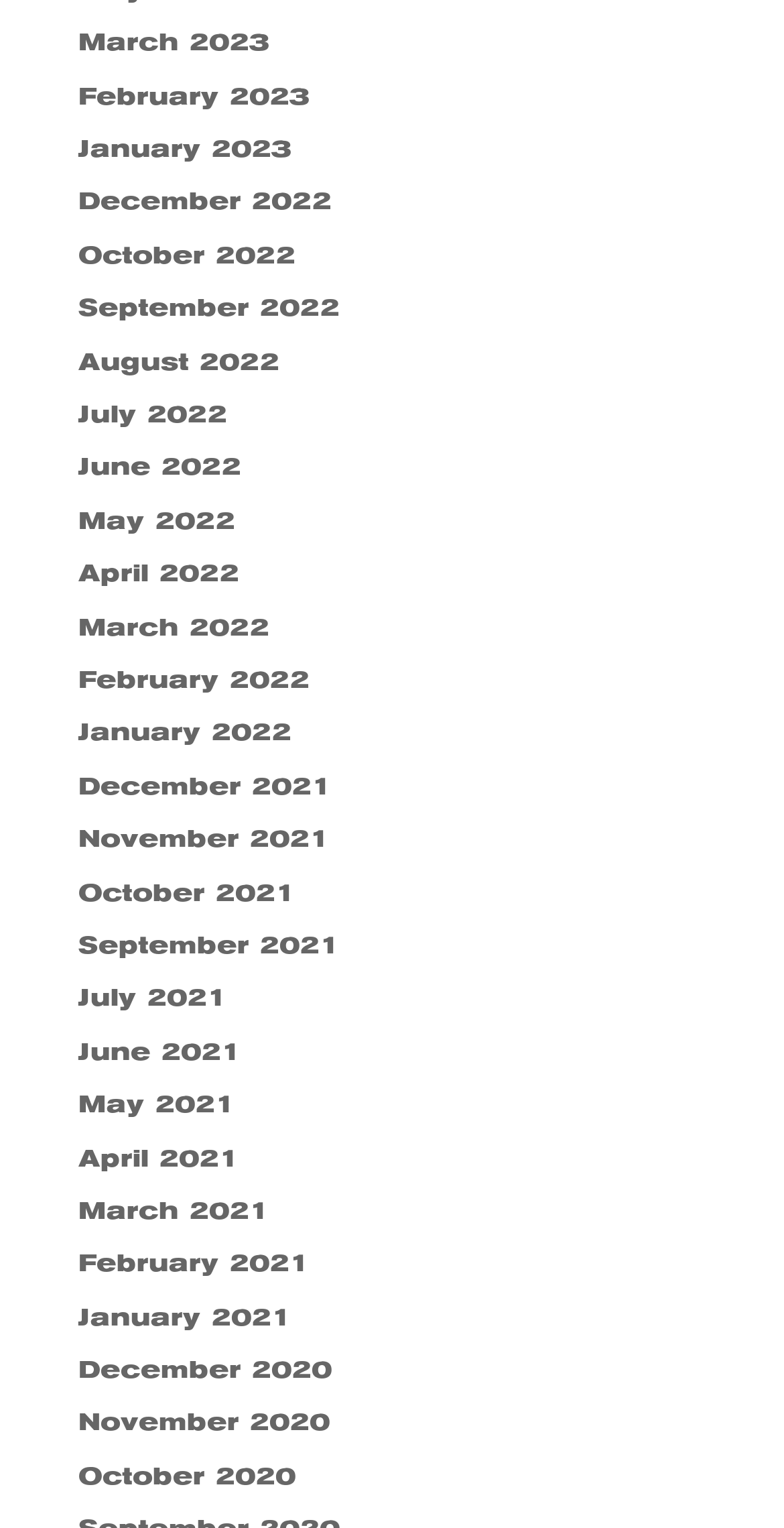What is the earliest month listed?
Please provide a full and detailed response to the question.

By examining the list of links, I can see that the earliest month listed is 'December 2020', which is the last link in the list.